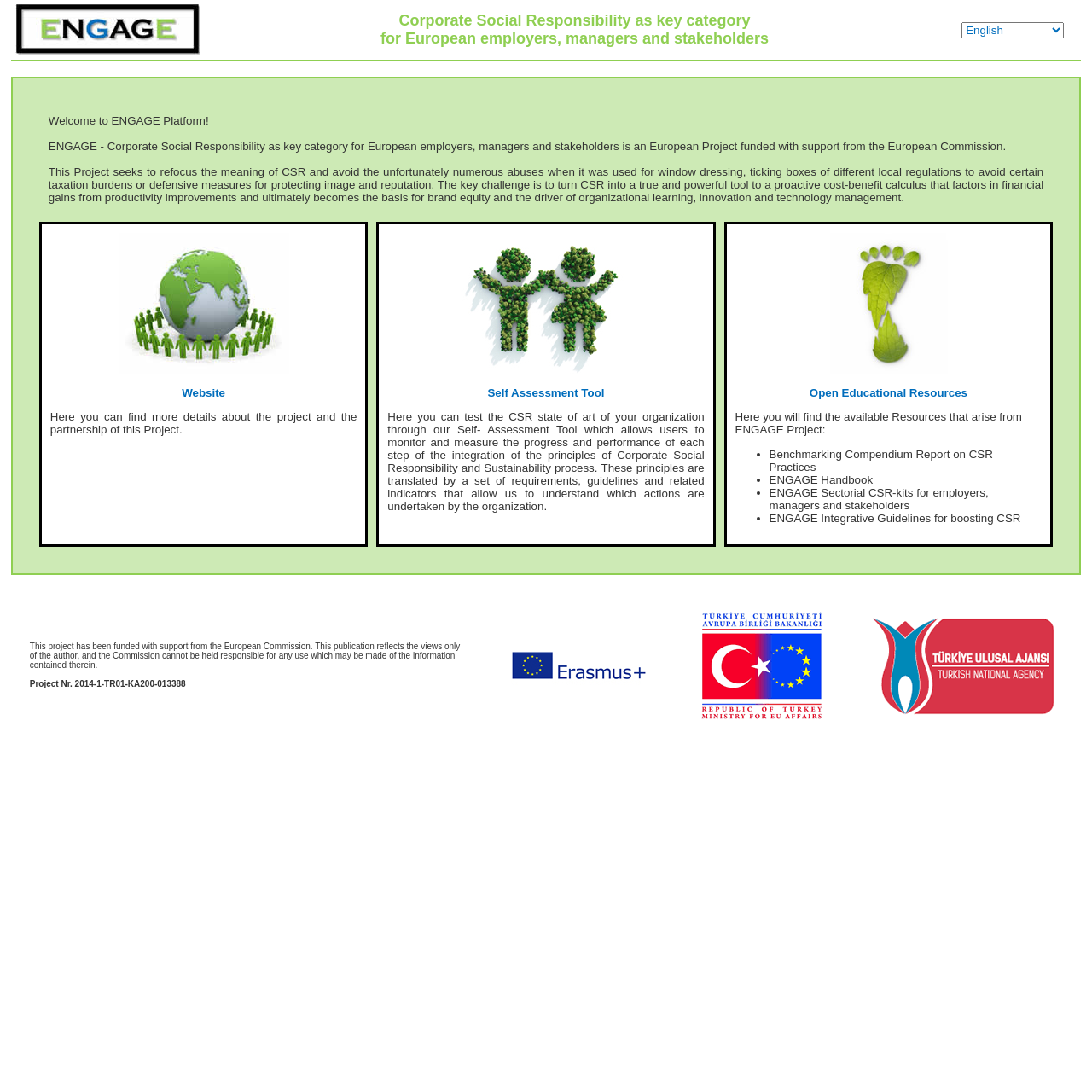From the screenshot, find the bounding box of the UI element matching this description: "Website". Supply the bounding box coordinates in the form [left, top, right, bottom], each a float between 0 and 1.

[0.167, 0.354, 0.206, 0.366]